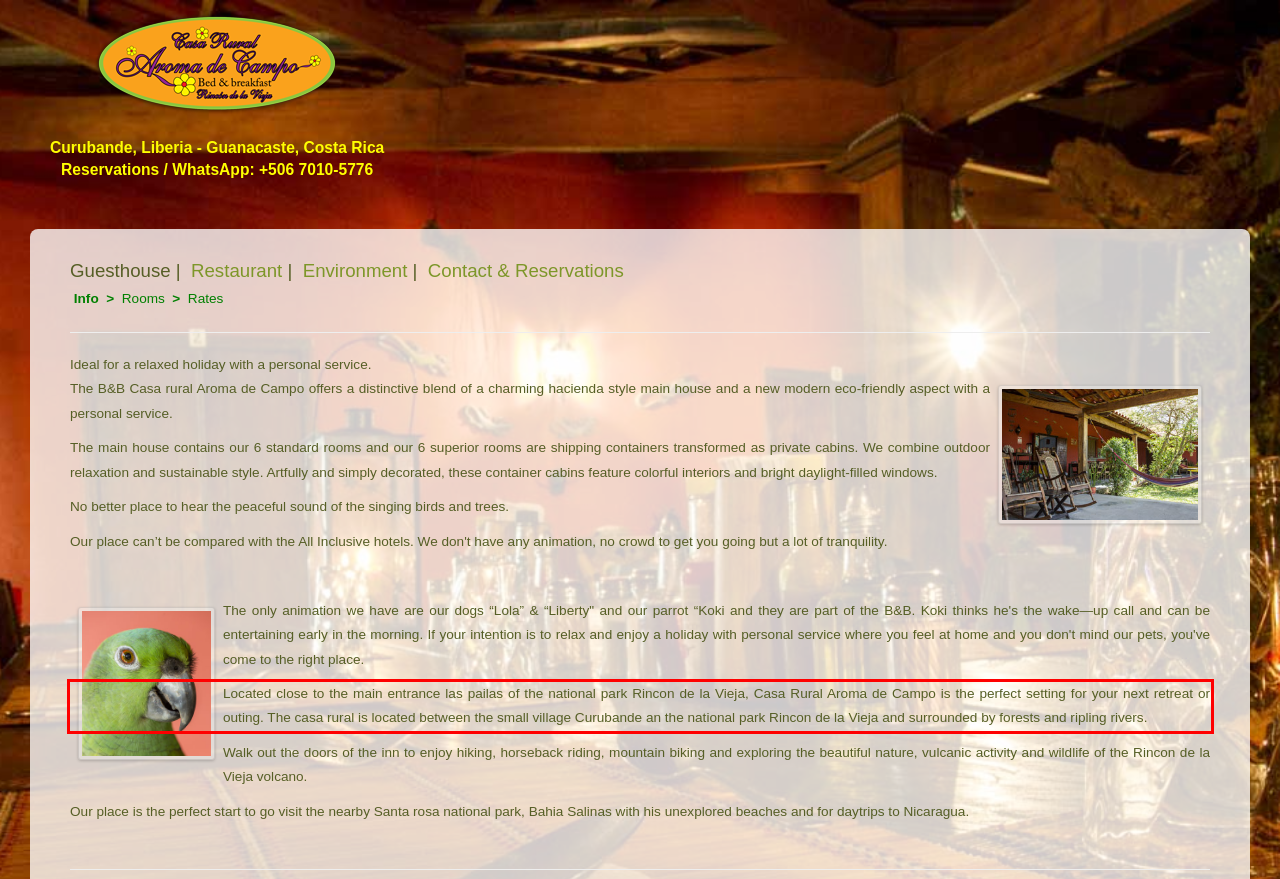Using the provided webpage screenshot, identify and read the text within the red rectangle bounding box.

Located close to the main entrance las pailas of the national park Rincon de la Vieja, Casa Rural Aroma de Campo is the perfect setting for your next retreat or outing. The casa rural is located between the small village Curubande an the national park Rincon de la Vieja and surrounded by forests and ripling rivers.